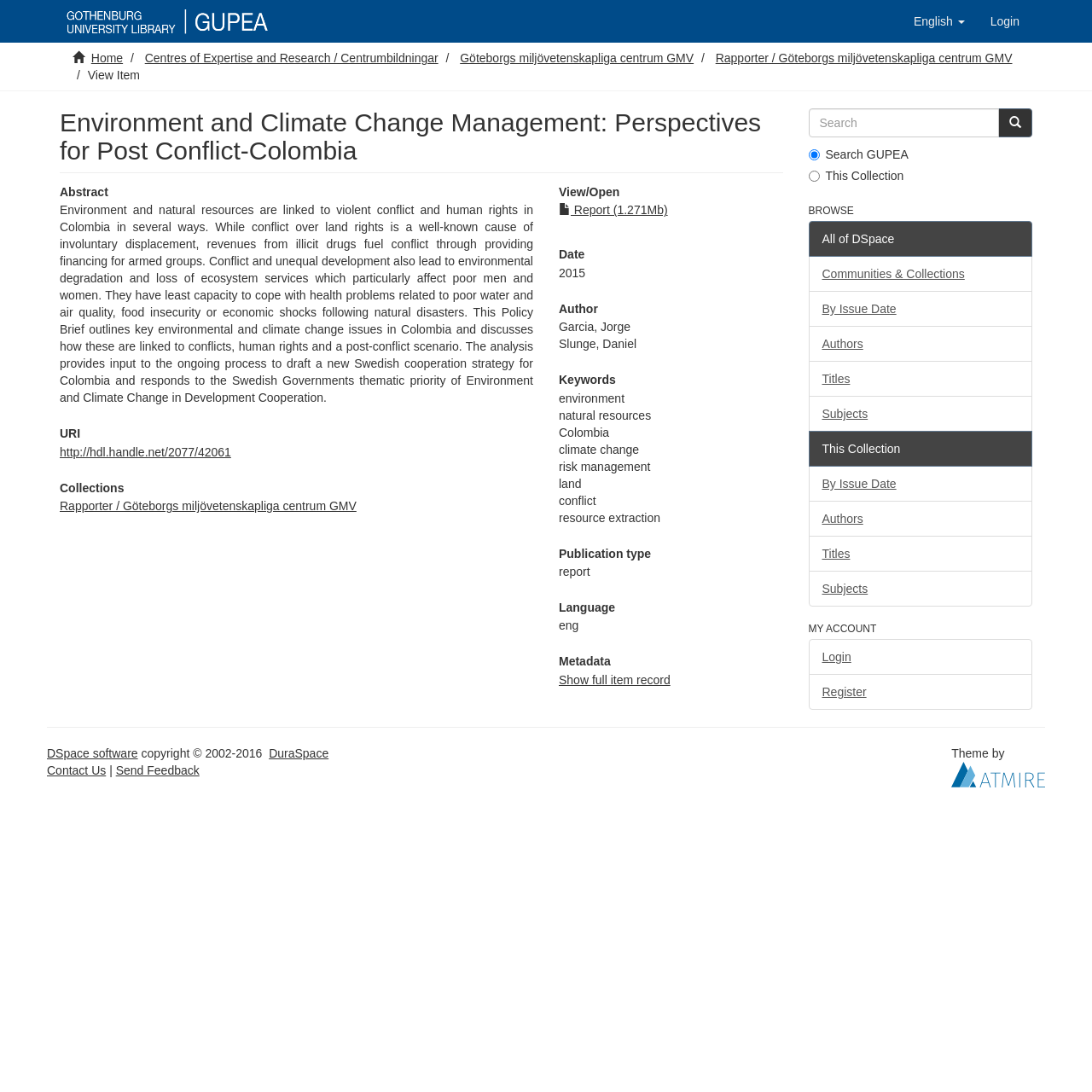Extract the bounding box of the UI element described as: "Communities & Collections".

[0.74, 0.235, 0.945, 0.267]